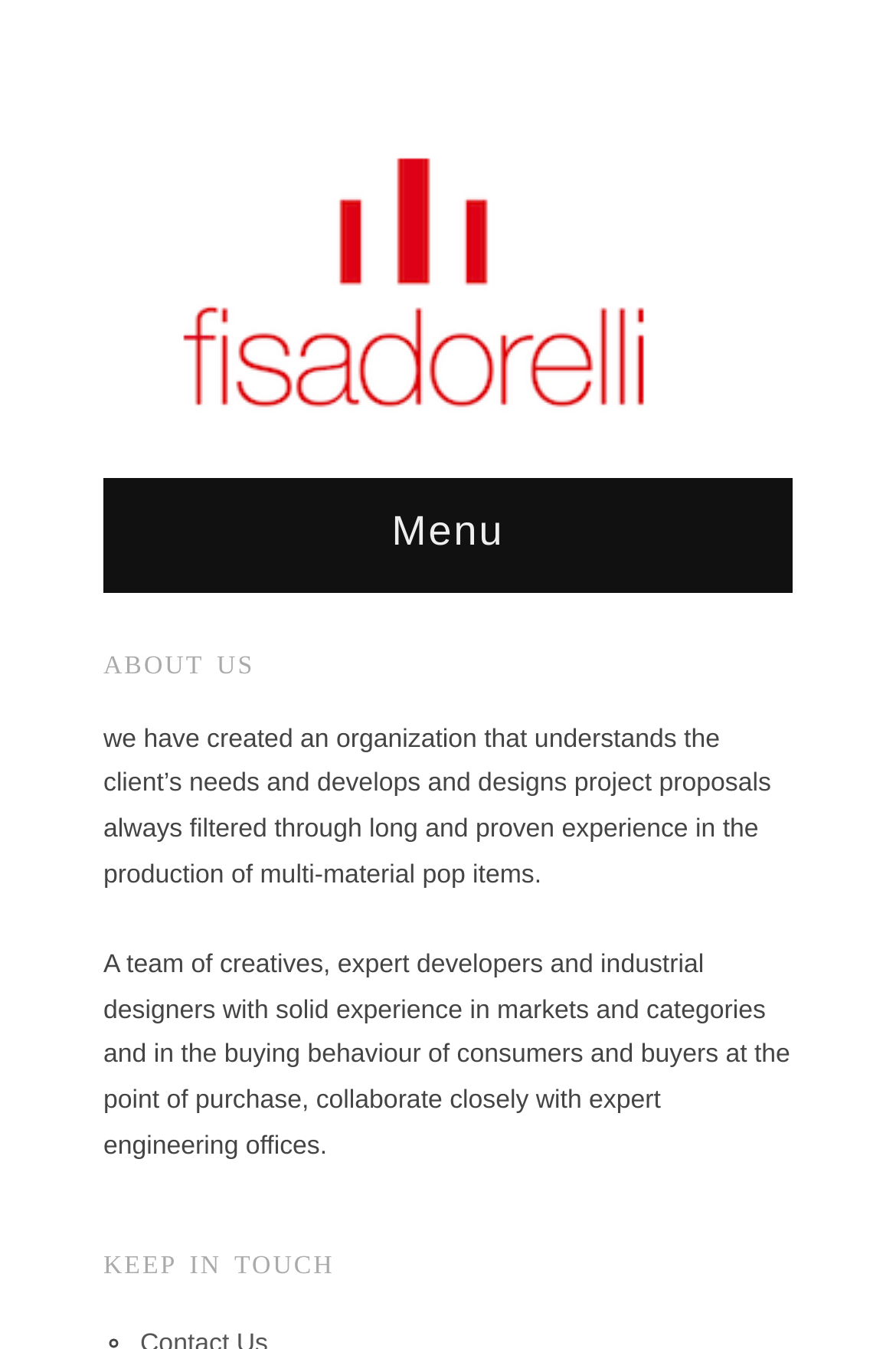What is the name of the company?
Please provide a detailed answer to the question.

The company name is obtained from the link element at the top of the page, which contains the text 'fisadorelli - Design & Technology for Brands'.